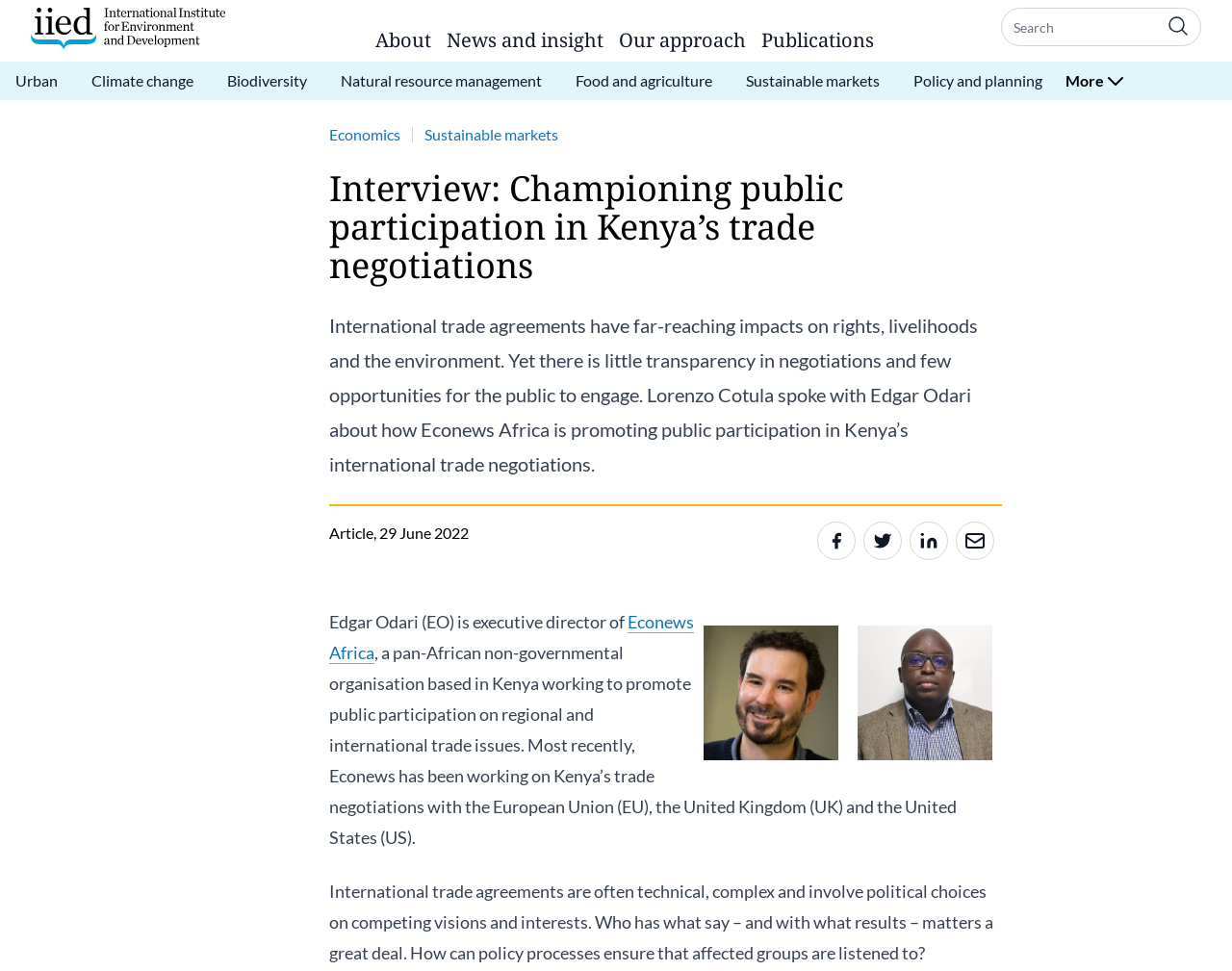Identify the bounding box for the UI element described as: "Policy and planning". Ensure the coordinates are four float numbers between 0 and 1, formatted as [left, top, right, bottom].

[0.729, 0.063, 0.859, 0.103]